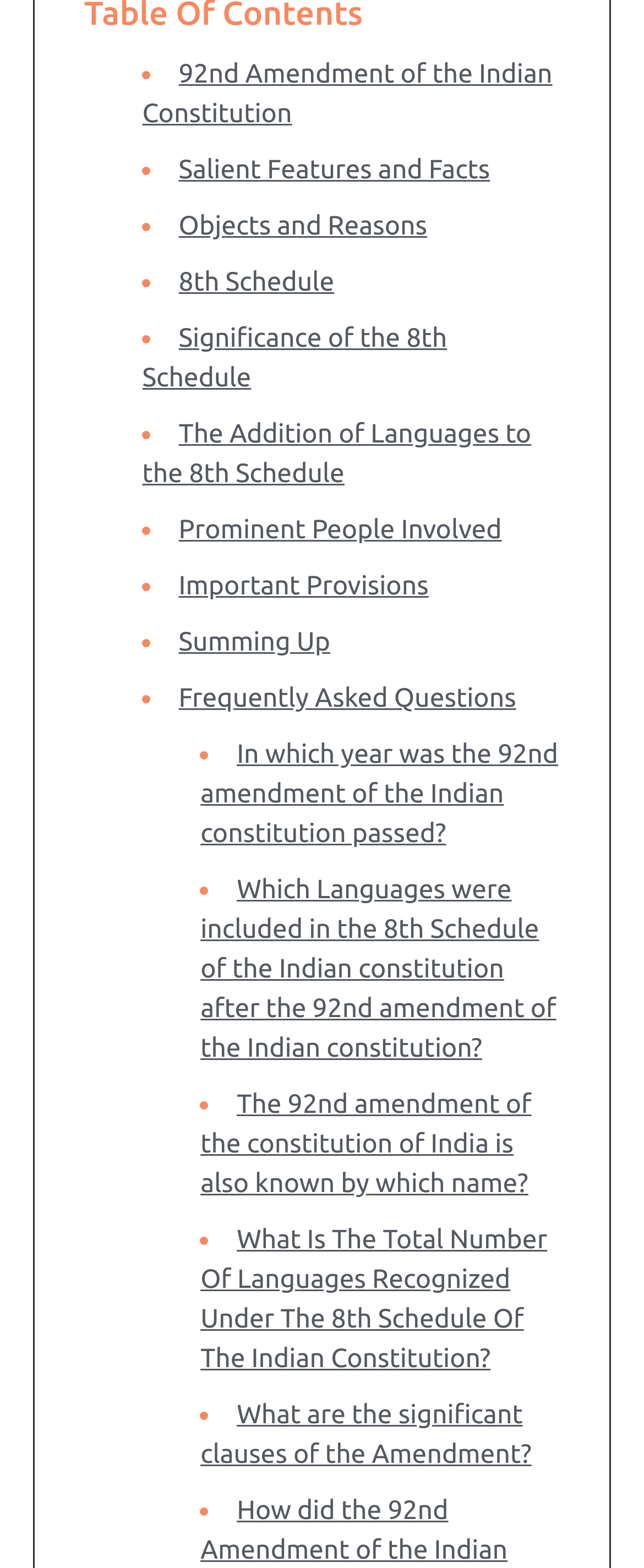Find the bounding box coordinates of the element you need to click on to perform this action: 'Learn about the 8th Schedule'. The coordinates should be represented by four float values between 0 and 1, in the format [left, top, right, bottom].

[0.277, 0.171, 0.519, 0.189]